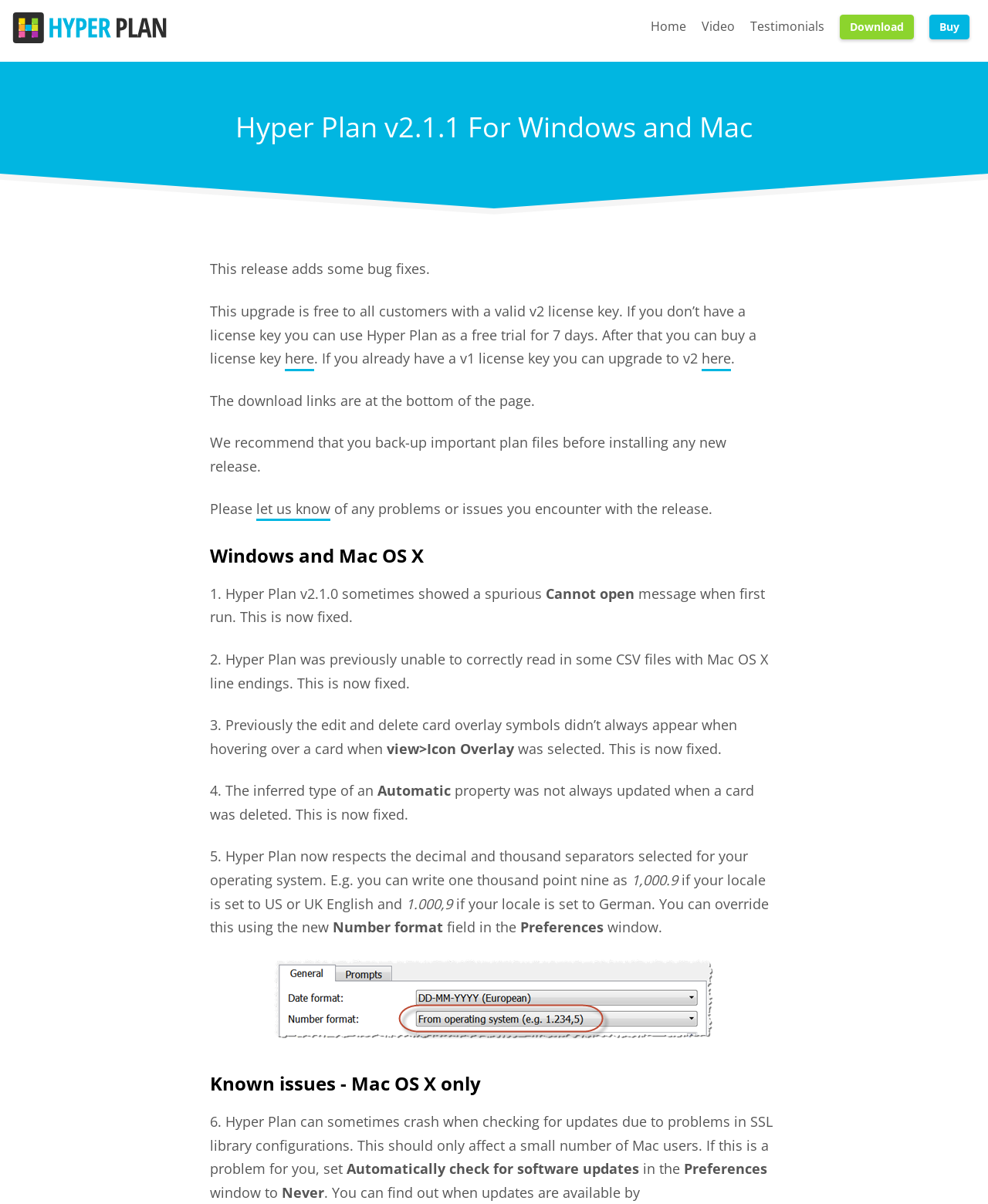Locate the UI element described by title="Hyper Plan" and provide its bounding box coordinates. Use the format (top-left x, top-left y, bottom-right x, bottom-right y) with all values as floating point numbers between 0 and 1.

[0.012, 0.01, 0.175, 0.036]